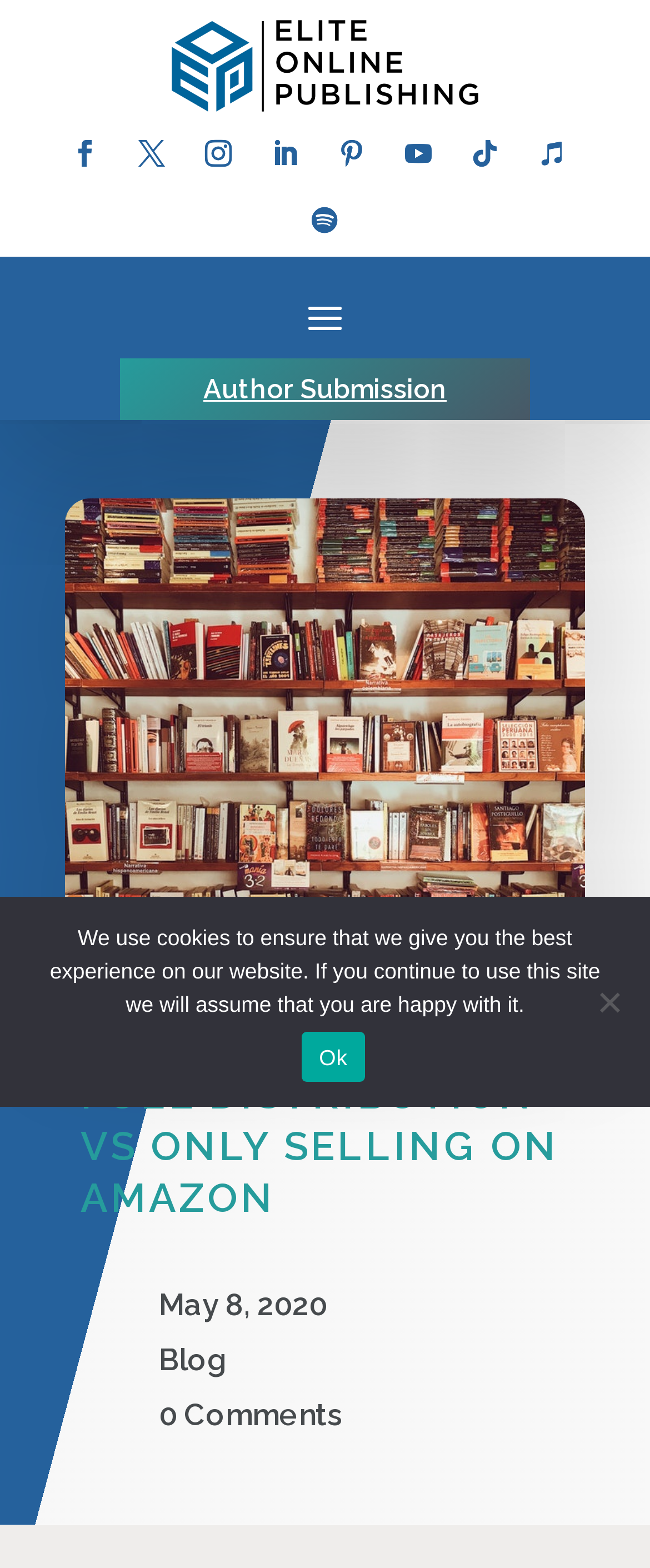Please look at the image and answer the question with a detailed explanation: What is the topic of this webpage?

Based on the webpage content, especially the heading 'FULL DISTRIBUTION VS ONLY SELLING ON AMAZON', it is clear that the topic of this webpage is related to book publishing and distribution.